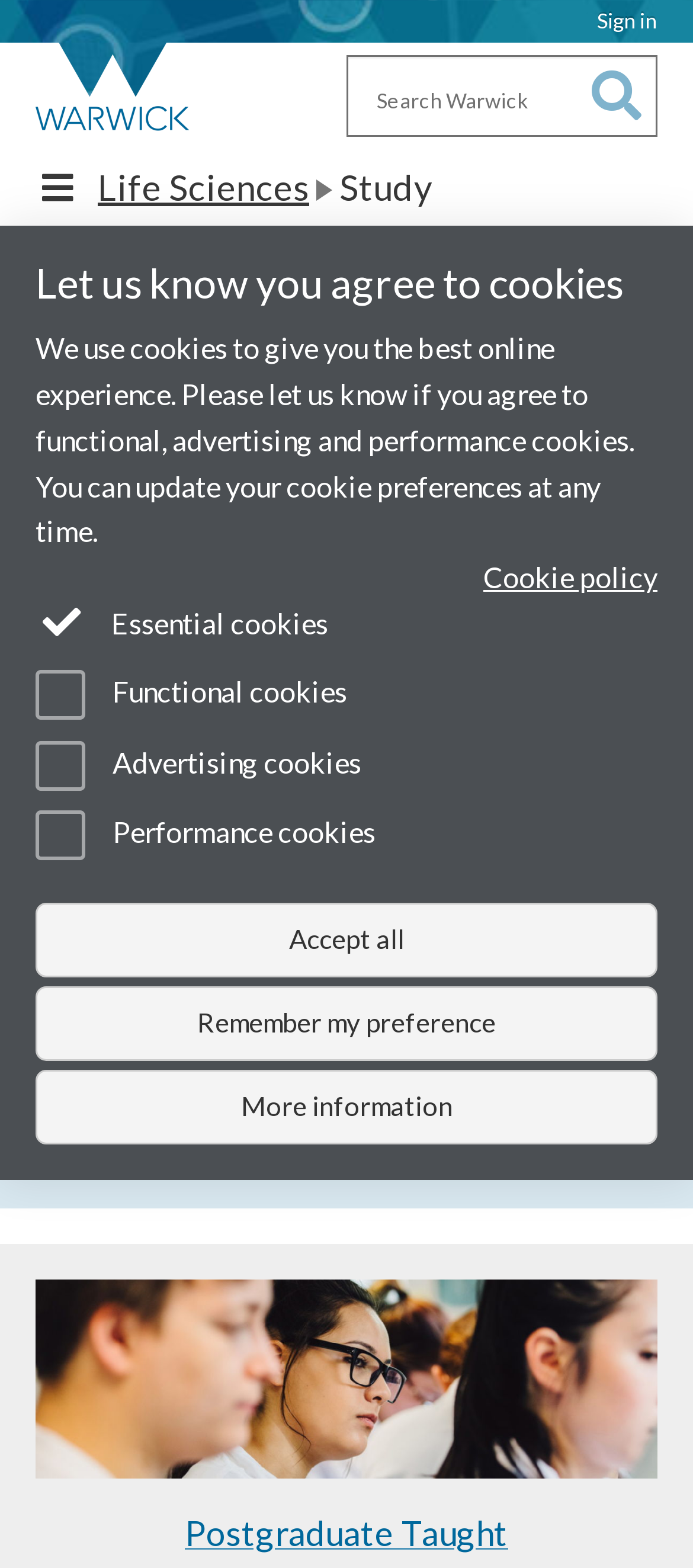Generate a thorough explanation of the webpage's elements.

The webpage is about studying in the School of Life Sciences at the University of Warwick. At the top, there is a utility bar with a "Sign in" link and a University of Warwick homepage link accompanied by an image. Below this, there is a search bar with a combobox and a search button.

On the left side, there is a primary navigation menu with links to "Undergraduate Study", "Postgraduate Taught", and "Postgraduate Research", each with a submenu button. On the right side, there is a "Quick links" menu.

The main content area has a heading "Life Sciences Study" with a link to "Life Sciences" and a "Study home page" link. Below this, there is a paragraph of text describing the supportive and stimulating learning environment.

There are two main sections: "Undergraduate Study" and "Postgraduate Taught". The "Undergraduate Study" section has a heading, a link to "Undergraduate Study", and a paragraph of text describing the degree courses. There are also two links: "Read our Brochure" and "Choose your Course". An image of students looking down a microscope is displayed below.

The "Postgraduate Taught" section has a heading and a link to "Postgraduate Taught". An image of a female undergraduate student is displayed at the bottom of the page.

At the bottom of the page, there is a complementary section with a heading "Let us know you agree to cookies" and a paragraph of text explaining the use of cookies. There are also links to "Cookie policy" and a group of checkboxes to select cookie preferences, along with three buttons: "Accept all functional, advertising and performance cookies", "Remember my preference", and "More information".